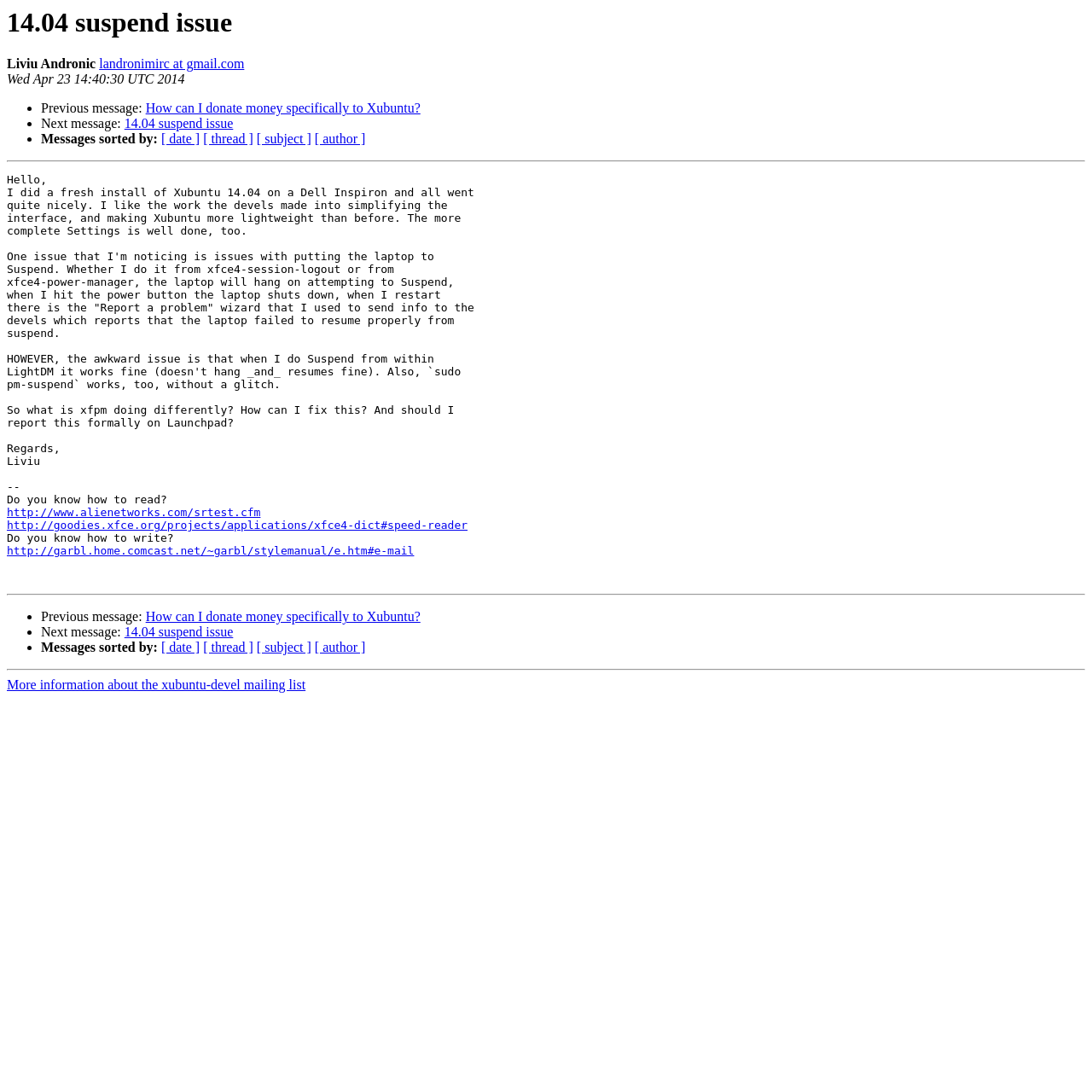Please specify the bounding box coordinates of the clickable section necessary to execute the following command: "Visit the thread of 'How can I donate money specifically to Xubuntu?'".

[0.133, 0.093, 0.385, 0.106]